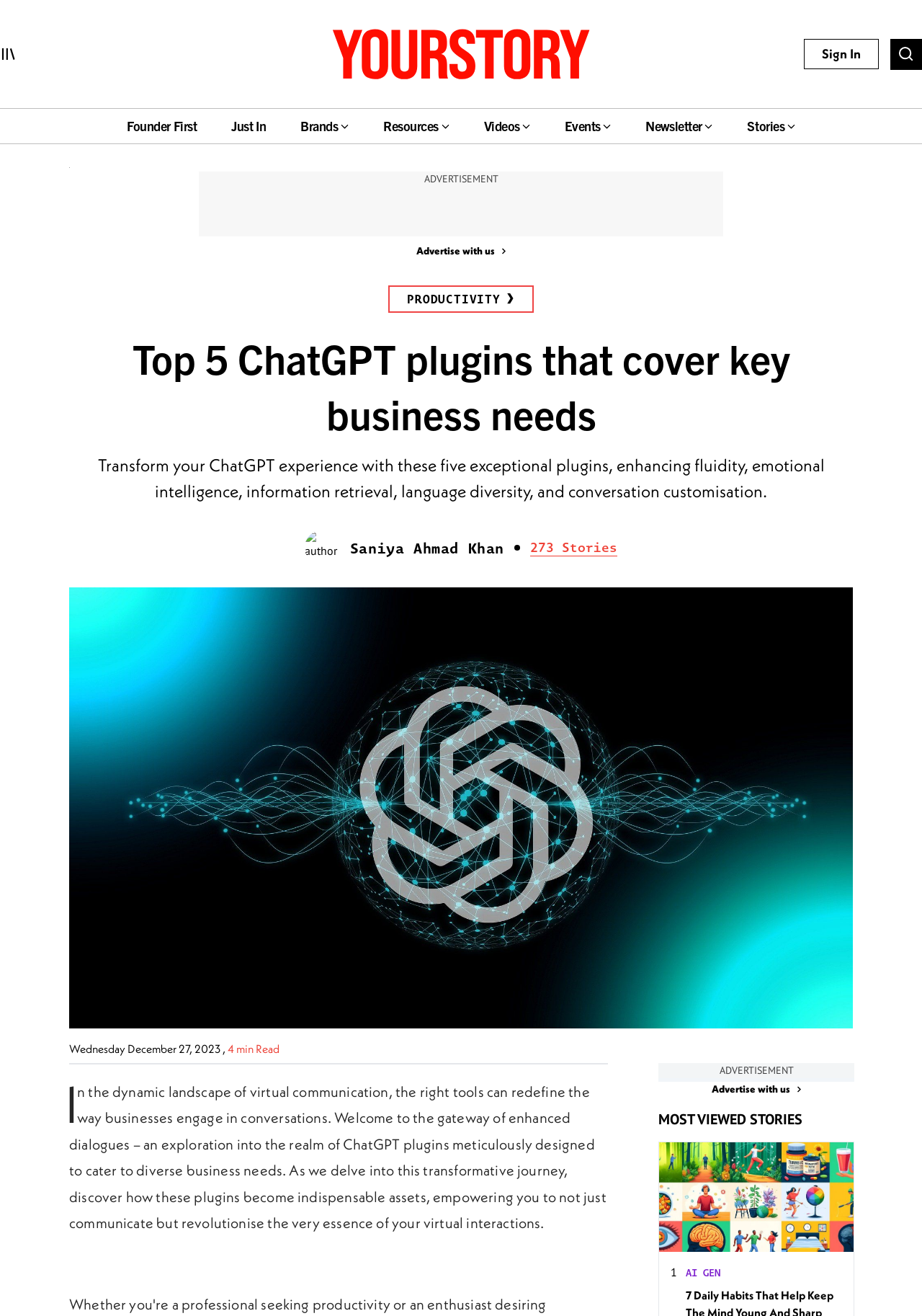Find the bounding box coordinates of the element to click in order to complete the given instruction: "Search for something."

[0.966, 0.029, 1.0, 0.053]